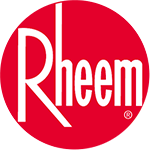Give a one-word or short phrase answer to this question: 
What type of settings does Rheem provide solutions for?

Residential and commercial